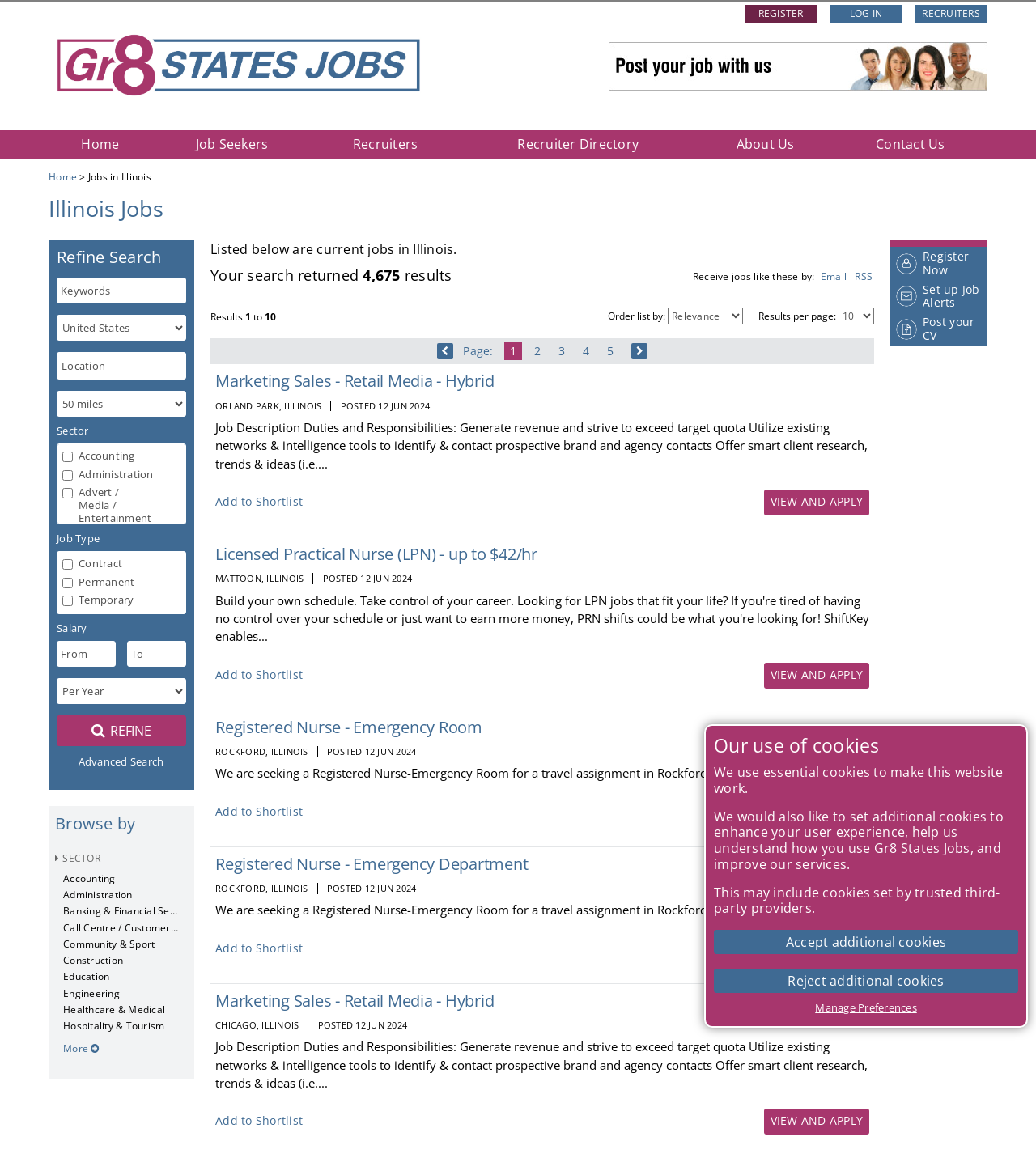What is the website's main purpose?
Give a thorough and detailed response to the question.

Based on the webpage's structure and content, it appears to be a job search website, allowing users to browse and search for jobs in Illinois.